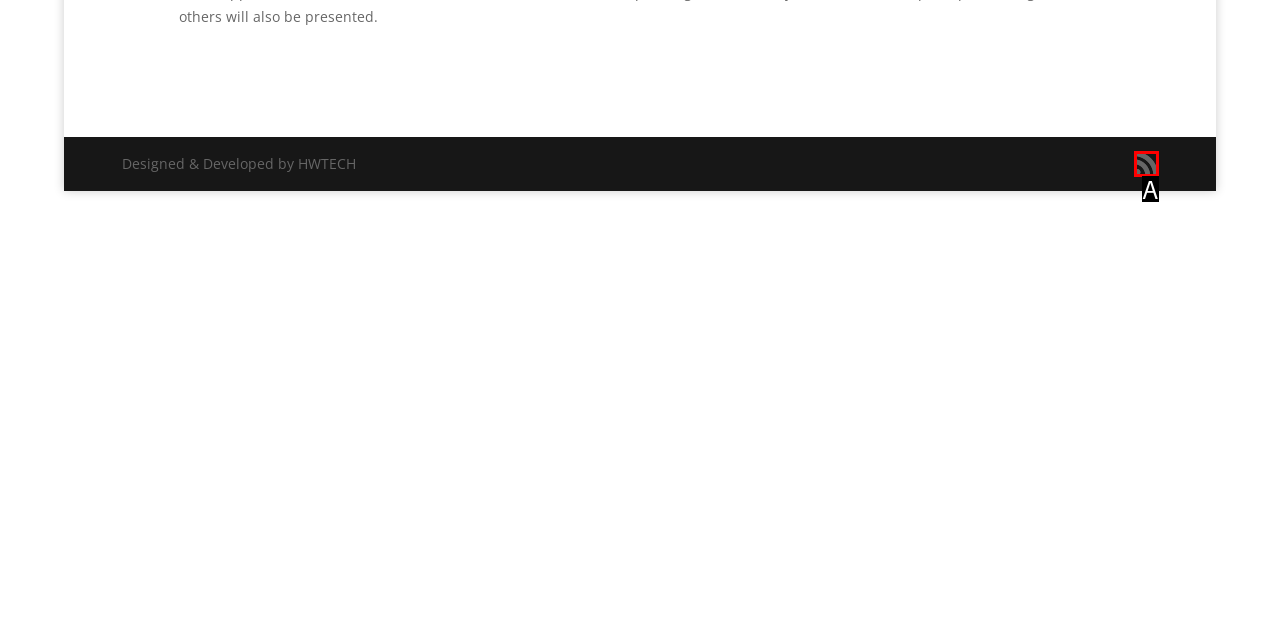Based on the provided element description: RSS, identify the best matching HTML element. Respond with the corresponding letter from the options shown.

A